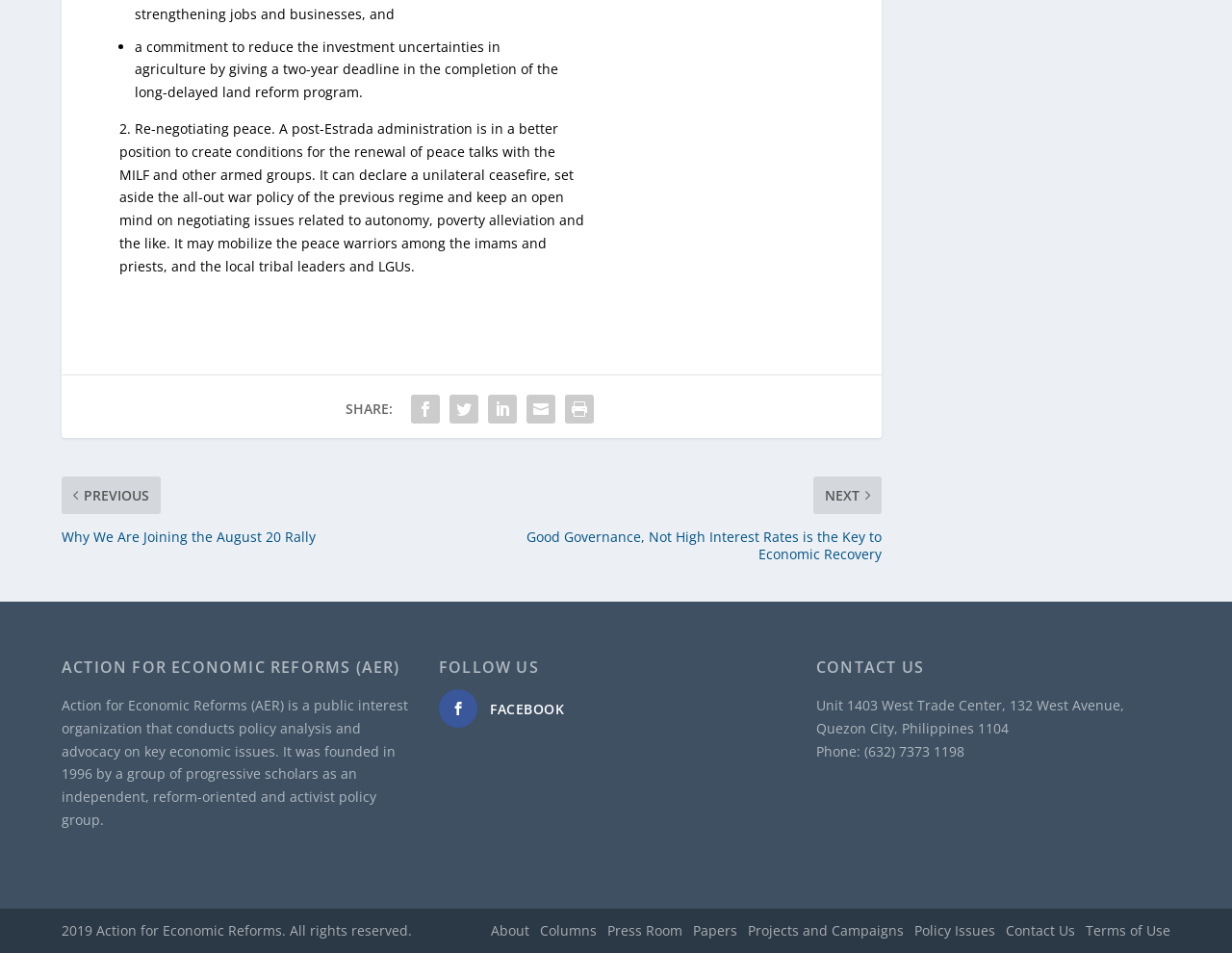Please identify the coordinates of the bounding box that should be clicked to fulfill this instruction: "Follow AER on FACEBOOK".

[0.398, 0.734, 0.458, 0.753]